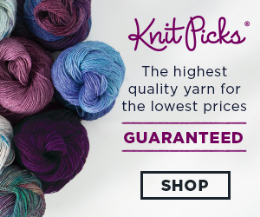What is the company's commitment to customers?
By examining the image, provide a one-word or phrase answer.

Highest quality yarn for lowest prices